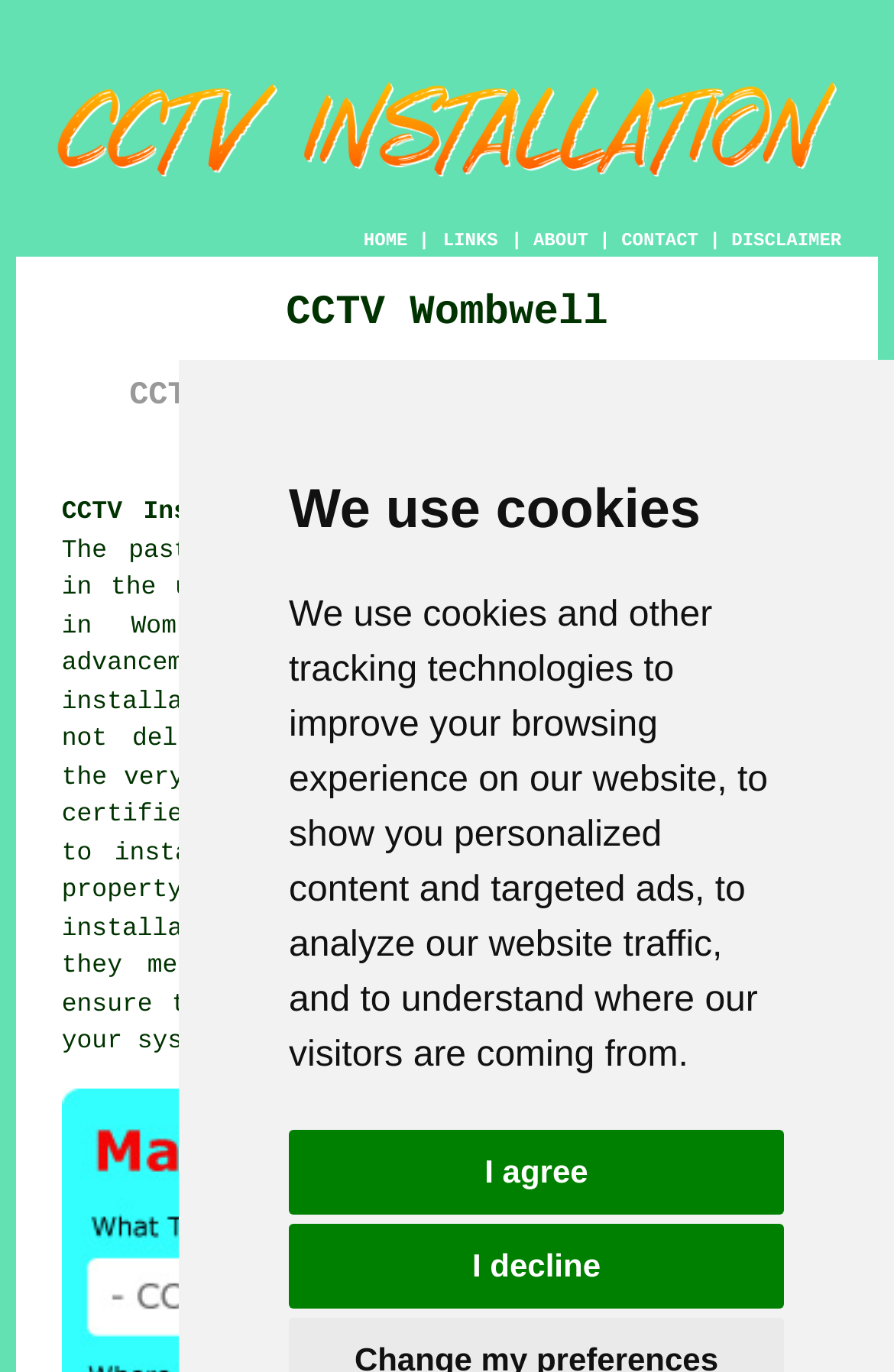What is the purpose of a CCTV system?
Refer to the screenshot and respond with a concise word or phrase.

Security